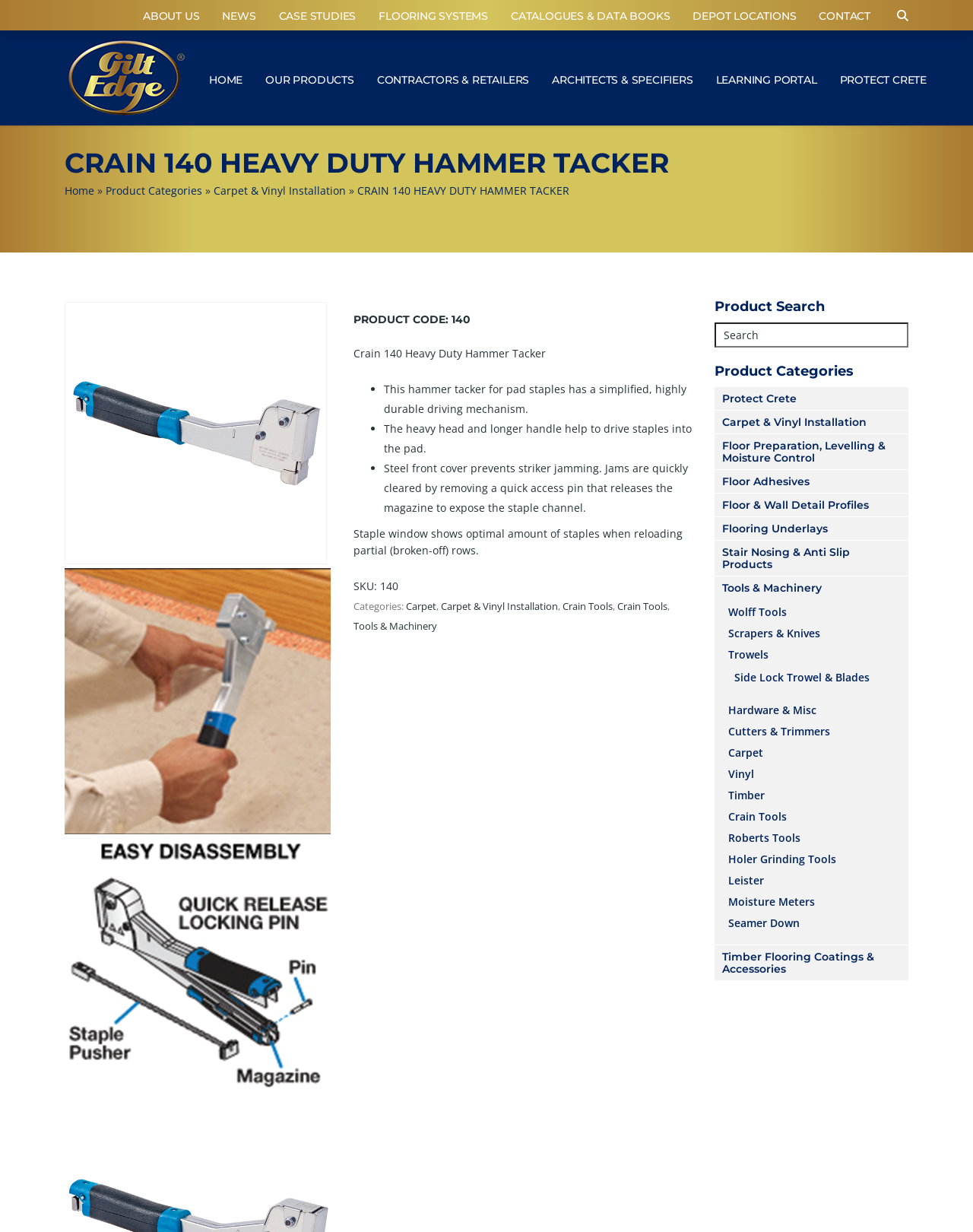Locate the bounding box coordinates of the clickable element to fulfill the following instruction: "Check the author index". Provide the coordinates as four float numbers between 0 and 1 in the format [left, top, right, bottom].

None